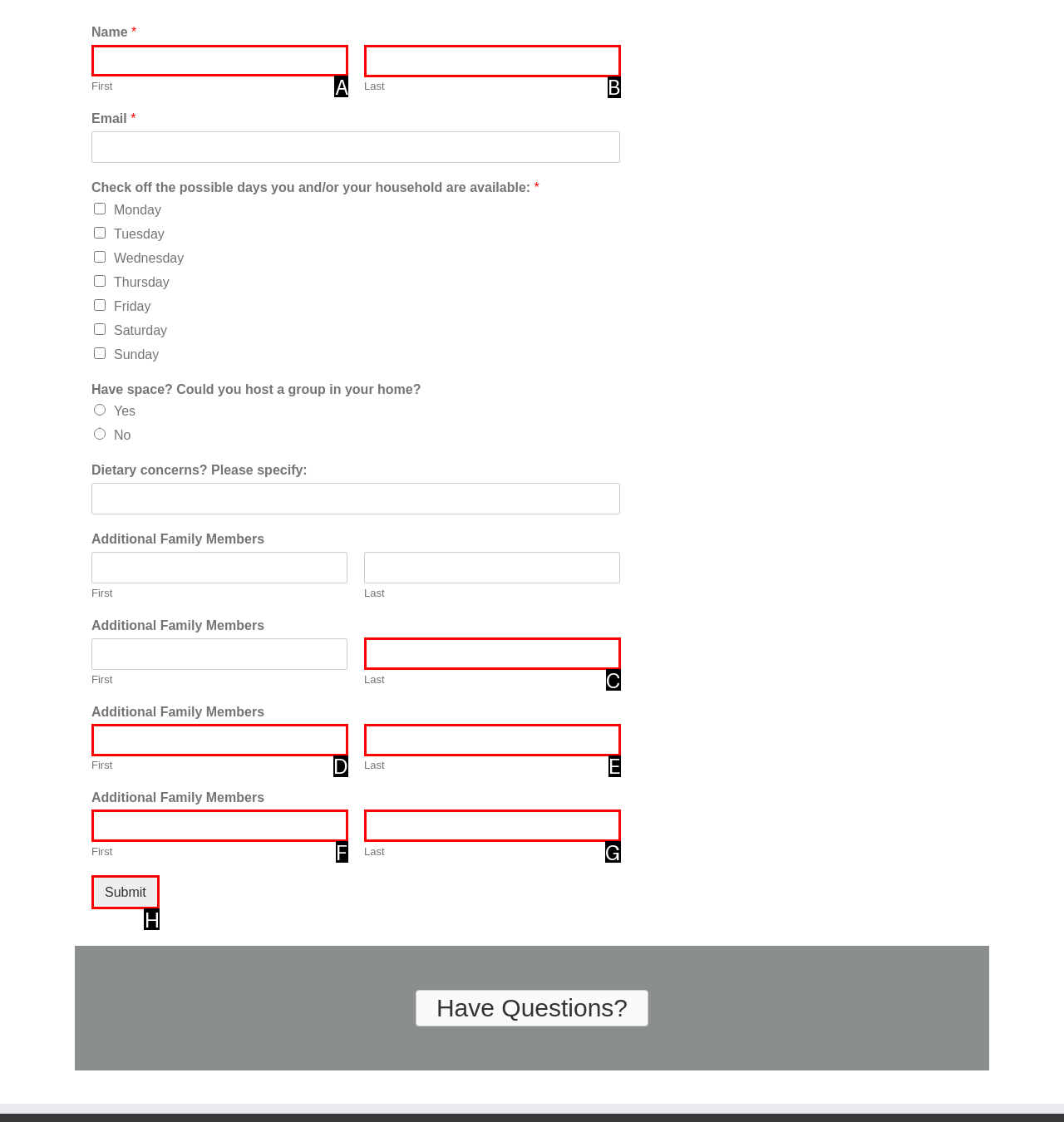To achieve the task: Enter your first name, which HTML element do you need to click?
Respond with the letter of the correct option from the given choices.

A